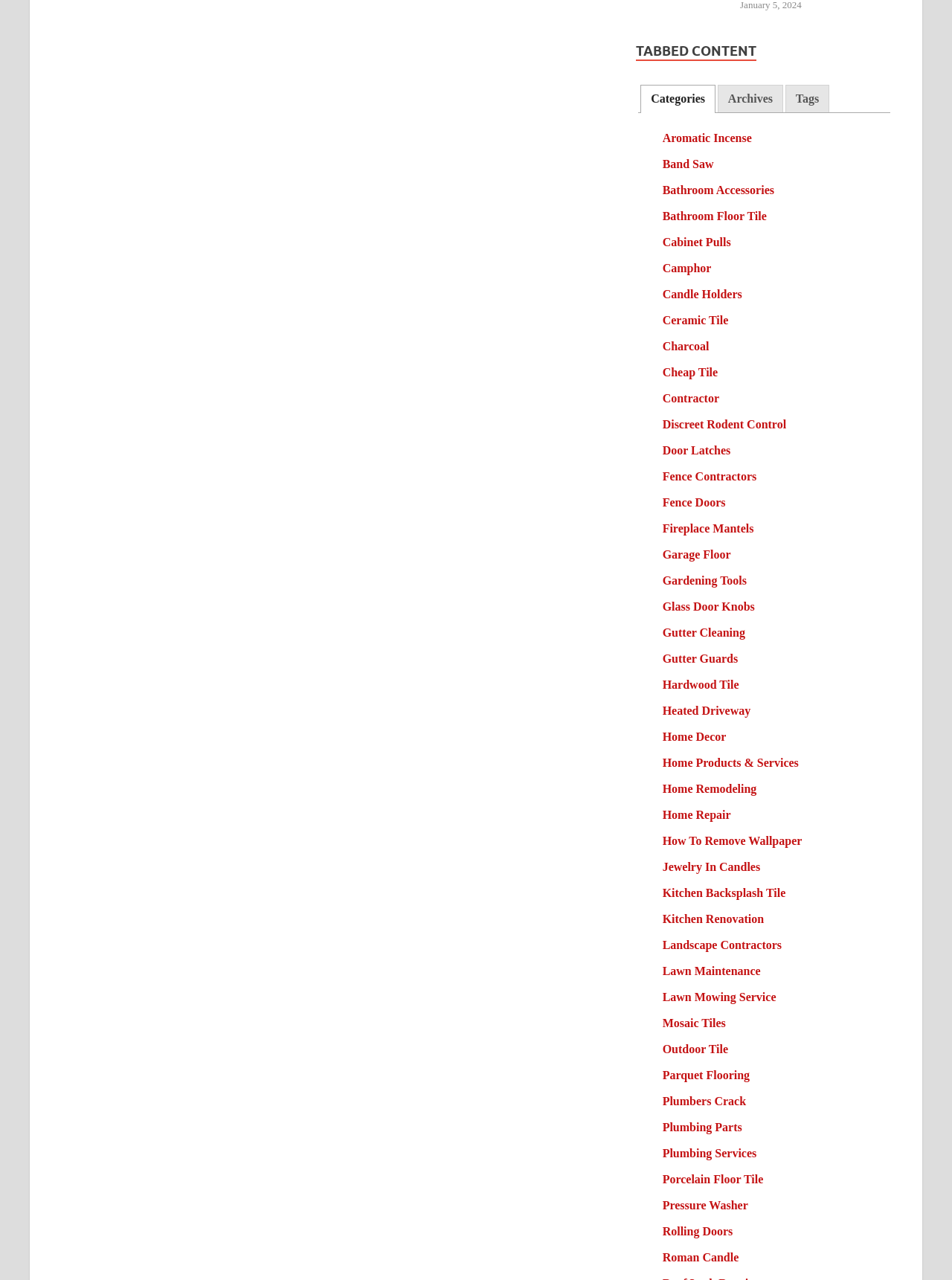Could you determine the bounding box coordinates of the clickable element to complete the instruction: "View the 'Home Decor' page"? Provide the coordinates as four float numbers between 0 and 1, i.e., [left, top, right, bottom].

[0.696, 0.571, 0.763, 0.581]